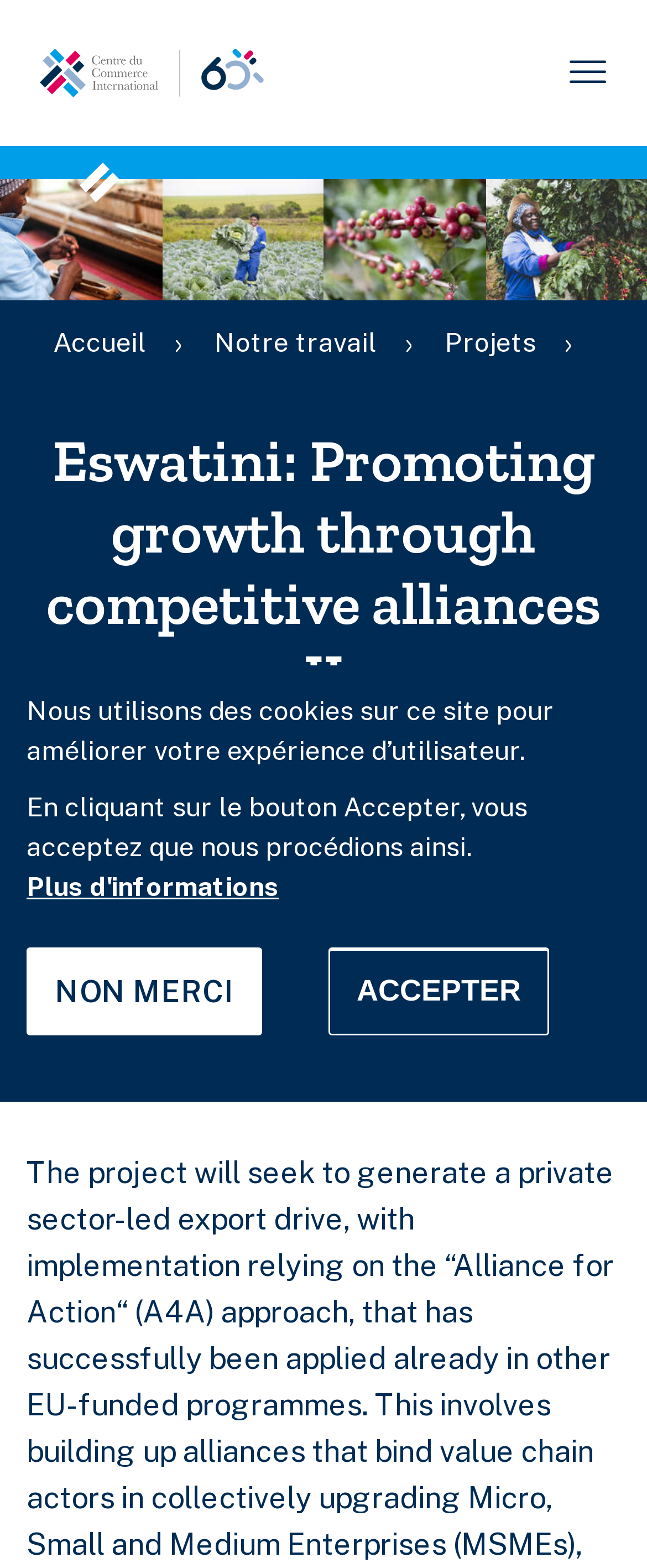Given the description Paramètres de confidentialité, predict the bounding box coordinates of the UI element. Ensure the coordinates are in the format (top-left x, top-left y, bottom-right x, bottom-right y) and all values are between 0 and 1.

[0.0, 0.667, 0.623, 0.703]